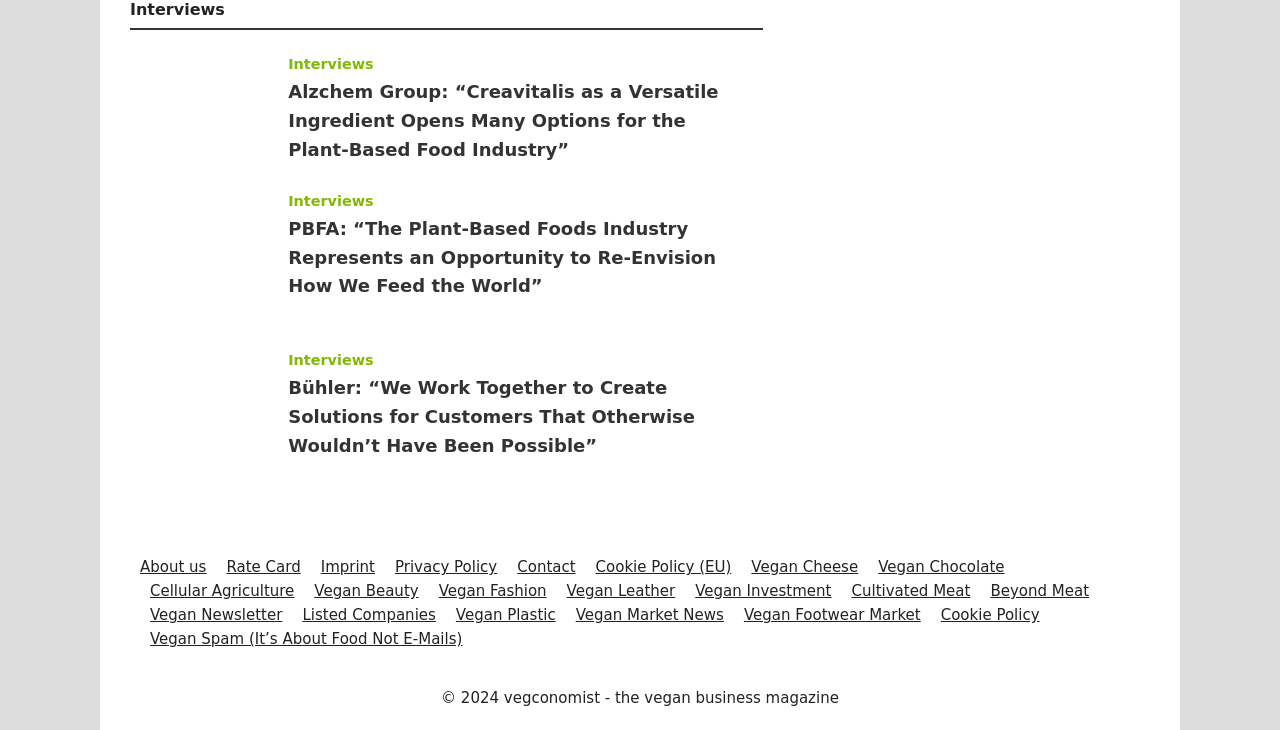What is the copyright year of the webpage?
Kindly give a detailed and elaborate answer to the question.

I found a static text element with the text '© 2024 vegconomist - the vegan business magazine' which suggests that the copyright year of the webpage is 2024.